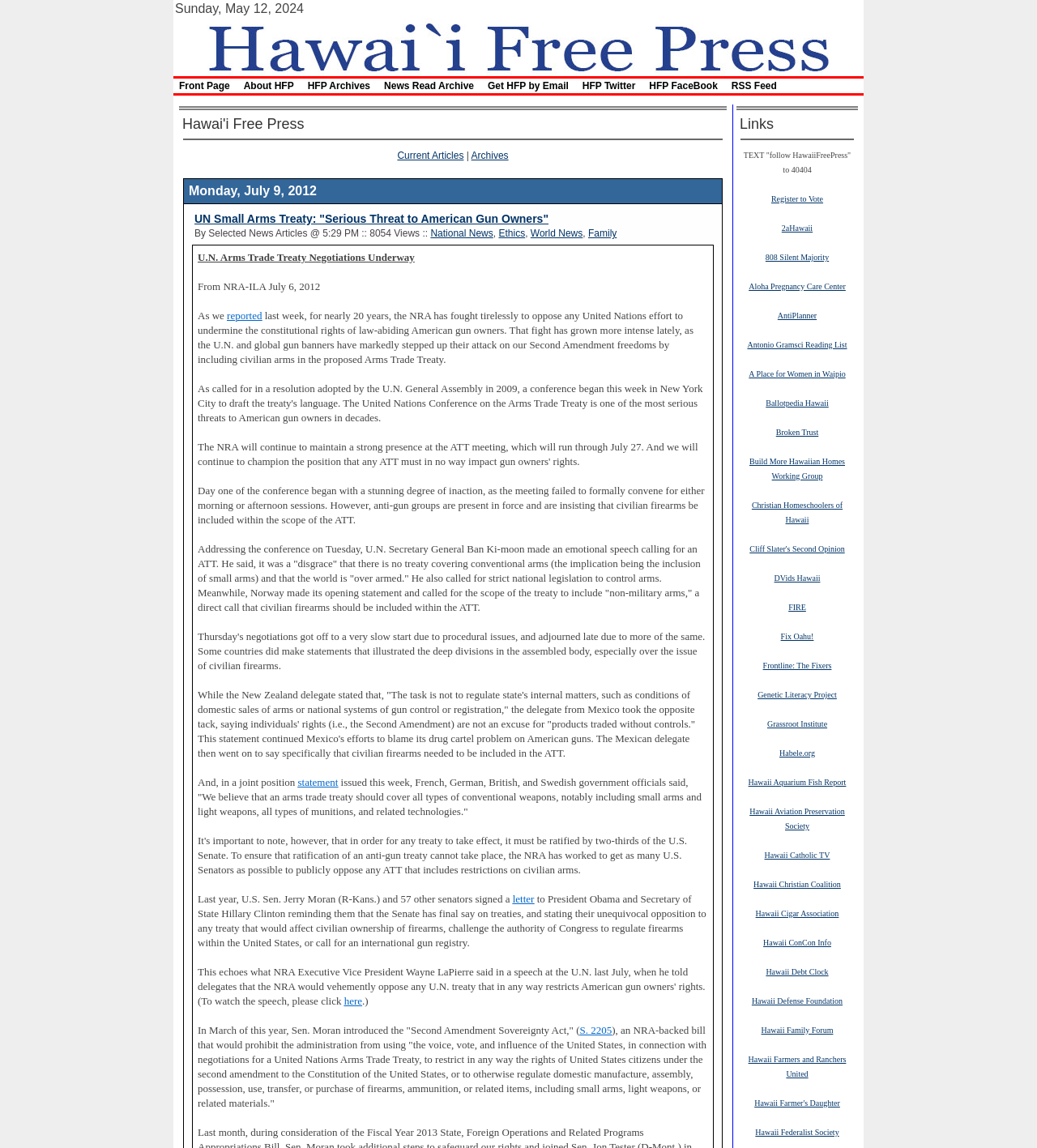Give a detailed account of the webpage.

The webpage is from Hawaii Free Press, a news website. At the top, there is a header section with the website's title, "Hawaii Free Press", and a navigation menu with links to various sections, including "Front Page", "About HFP", "HFP Archives", "News Read Archive", "Get HFP by Email", "HFP Twitter", "HFP FaceBook", and "RSS Feed".

Below the header, there is a main content section with a prominent article titled "UN Small Arms Treaty: 'Serious Threat to American Gun Owners'". The article is categorized under "National News", "Ethics", "World News", and "Family". The content of the article discusses a statement made by senators to President Obama and Secretary of State Hillary Clinton regarding the UN Small Arms Treaty.

On the right side of the webpage, there is a sidebar with a list of links to various websites and organizations, including "Register to Vote", "2aHawaii", "808 Silent Majority", and many others. These links appear to be related to politics, news, and community organizations in Hawaii.

Overall, the webpage has a simple and organized layout, with a clear focus on presenting news articles and providing links to related resources.